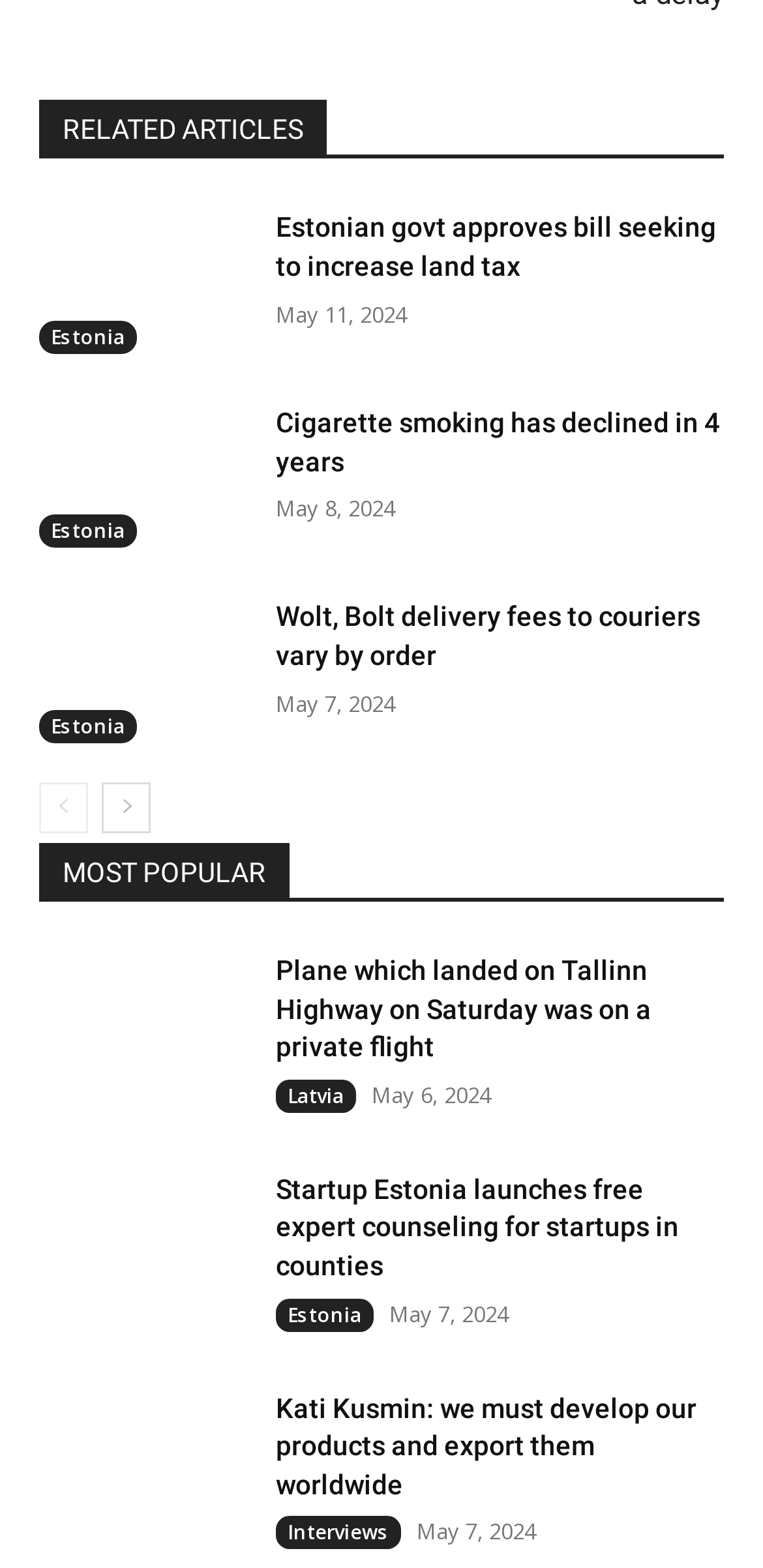Please respond to the question with a concise word or phrase:
What is the category of the article 'Kati Kusmin: we must develop our products and export them worldwide'?

Interviews